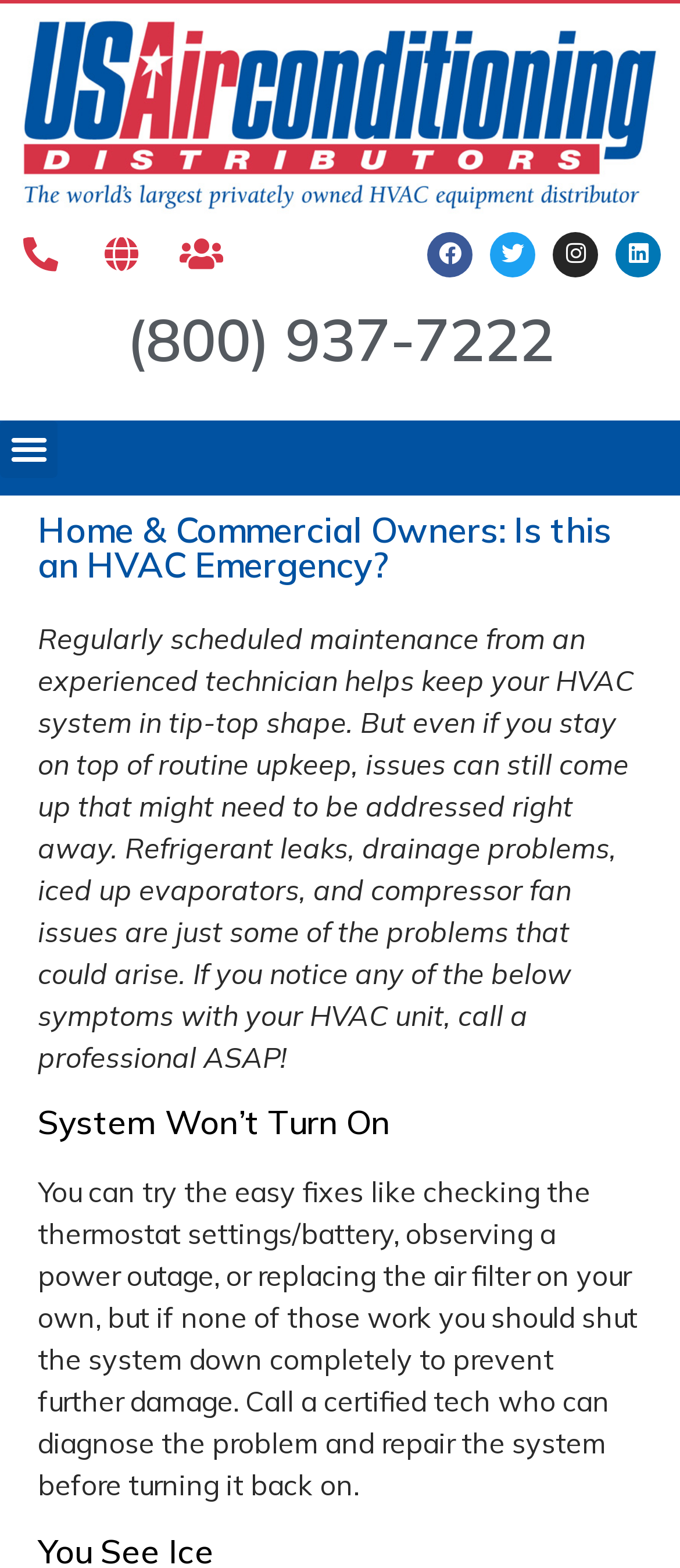How many social media links are there?
Using the image as a reference, deliver a detailed and thorough answer to the question.

I counted the number of social media links by looking at the link elements with icons, which are located at the top right corner of the webpage. There are four links with icons, namely Facebook, Twitter, Instagram, and Linkedin.